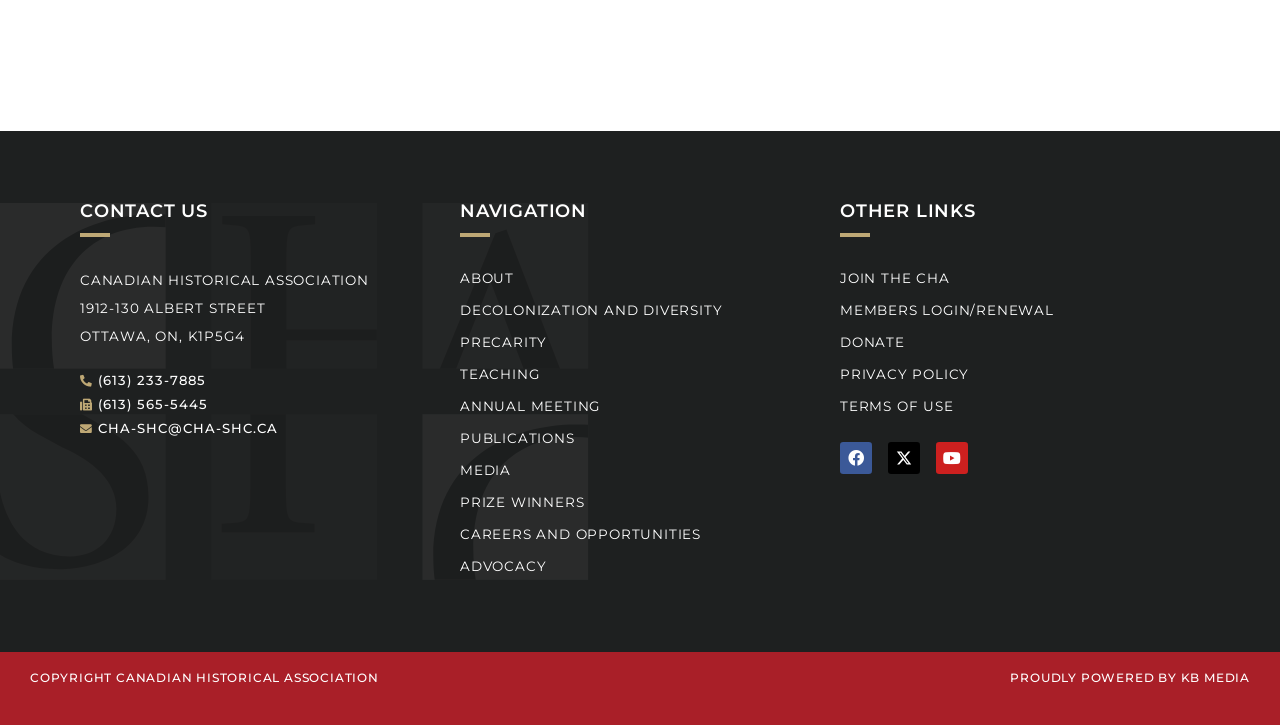Use a single word or phrase to answer the question:
How many social media links are available on the webpage?

3